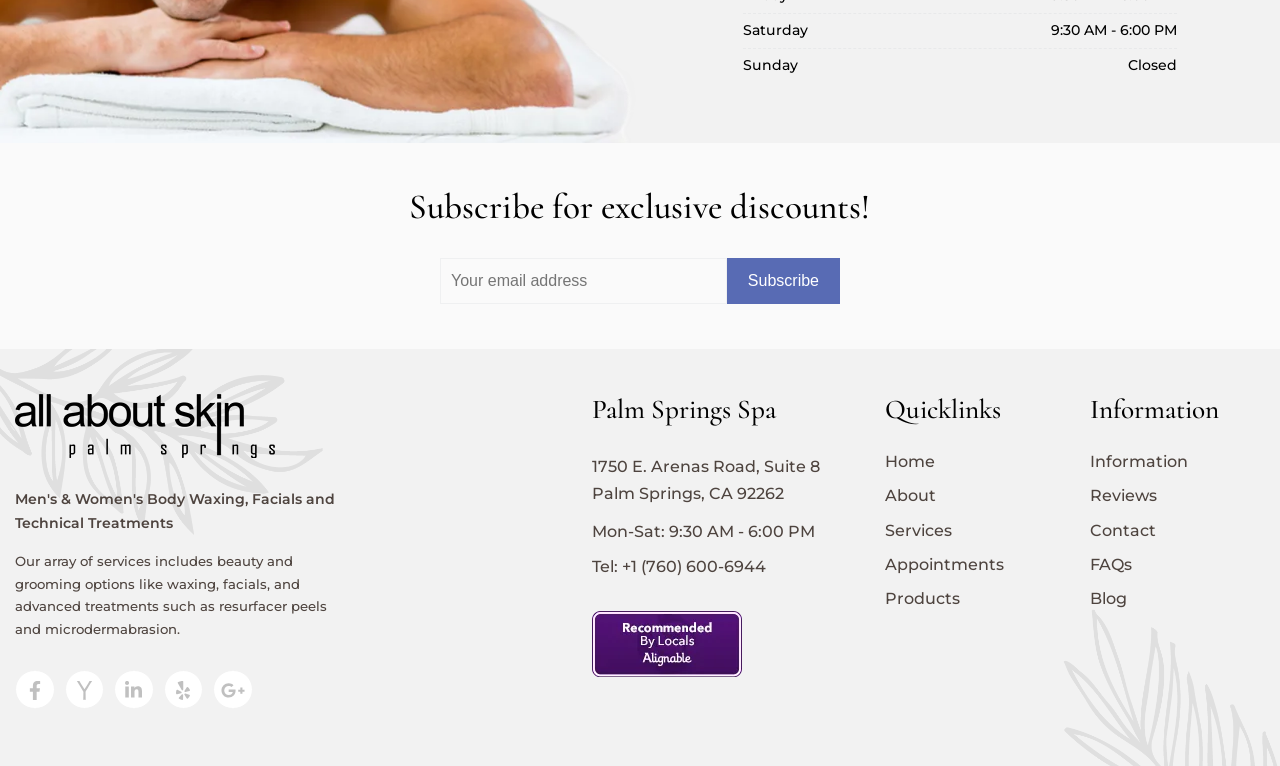Determine the bounding box coordinates of the clickable element necessary to fulfill the instruction: "Read reviews about All About Skin Spa". Provide the coordinates as four float numbers within the 0 to 1 range, i.e., [left, top, right, bottom].

[0.851, 0.626, 0.988, 0.671]